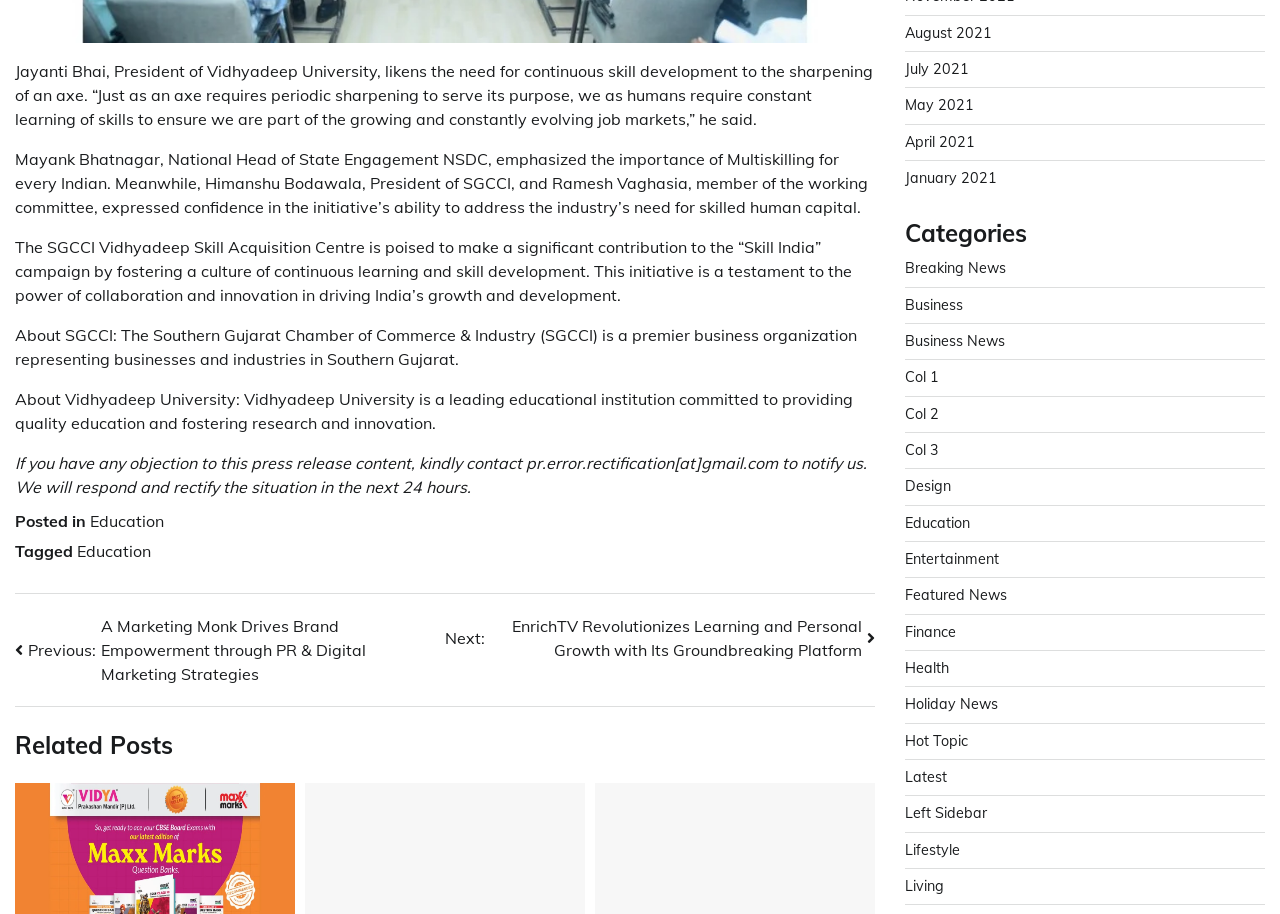What is the name of the business organization mentioned in the webpage?
Based on the image, give a one-word or short phrase answer.

SGCCI